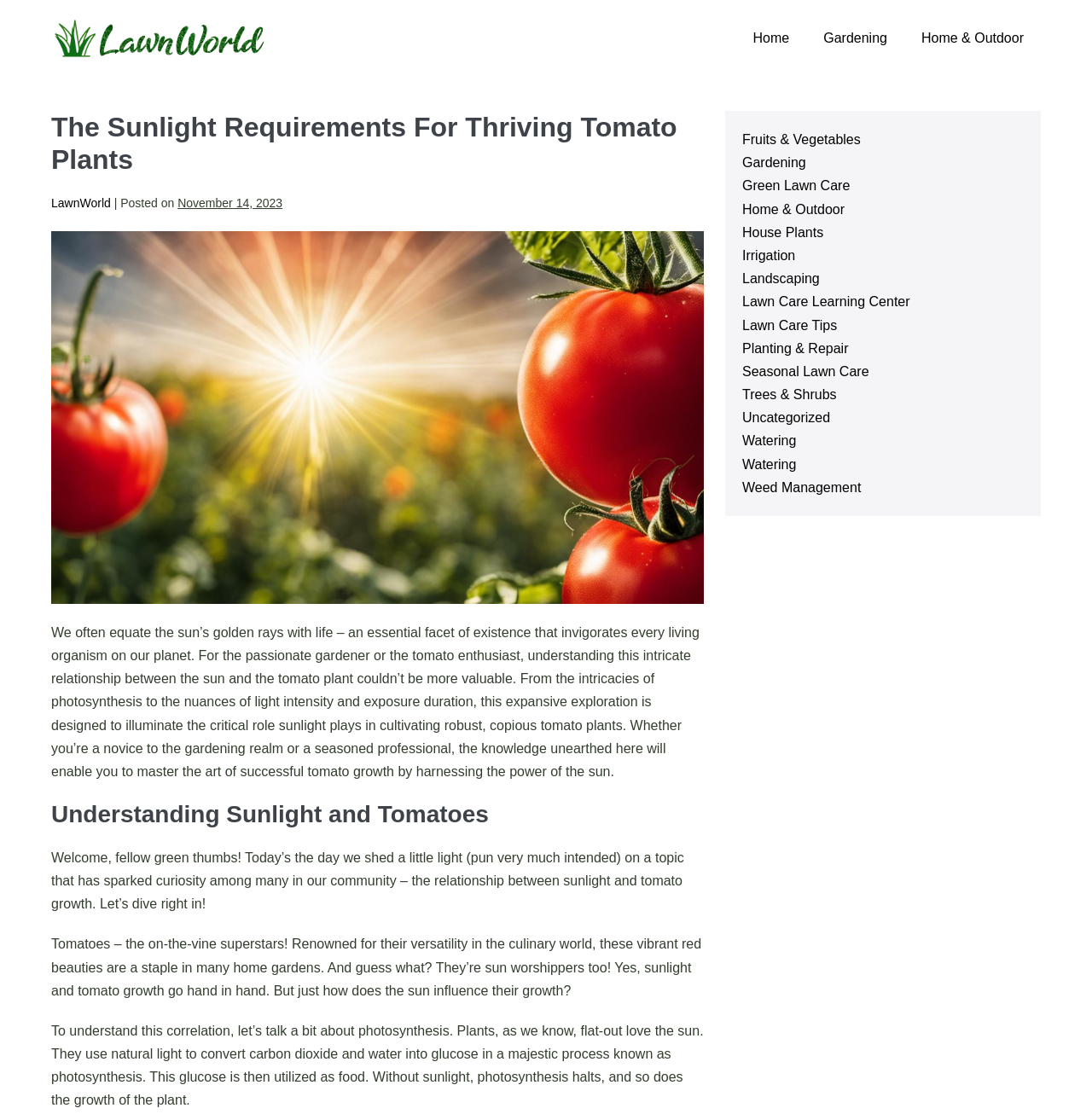Can you show the bounding box coordinates of the region to click on to complete the task described in the instruction: "Click on the 'Fruits & Vegetables' link"?

[0.68, 0.119, 0.788, 0.132]